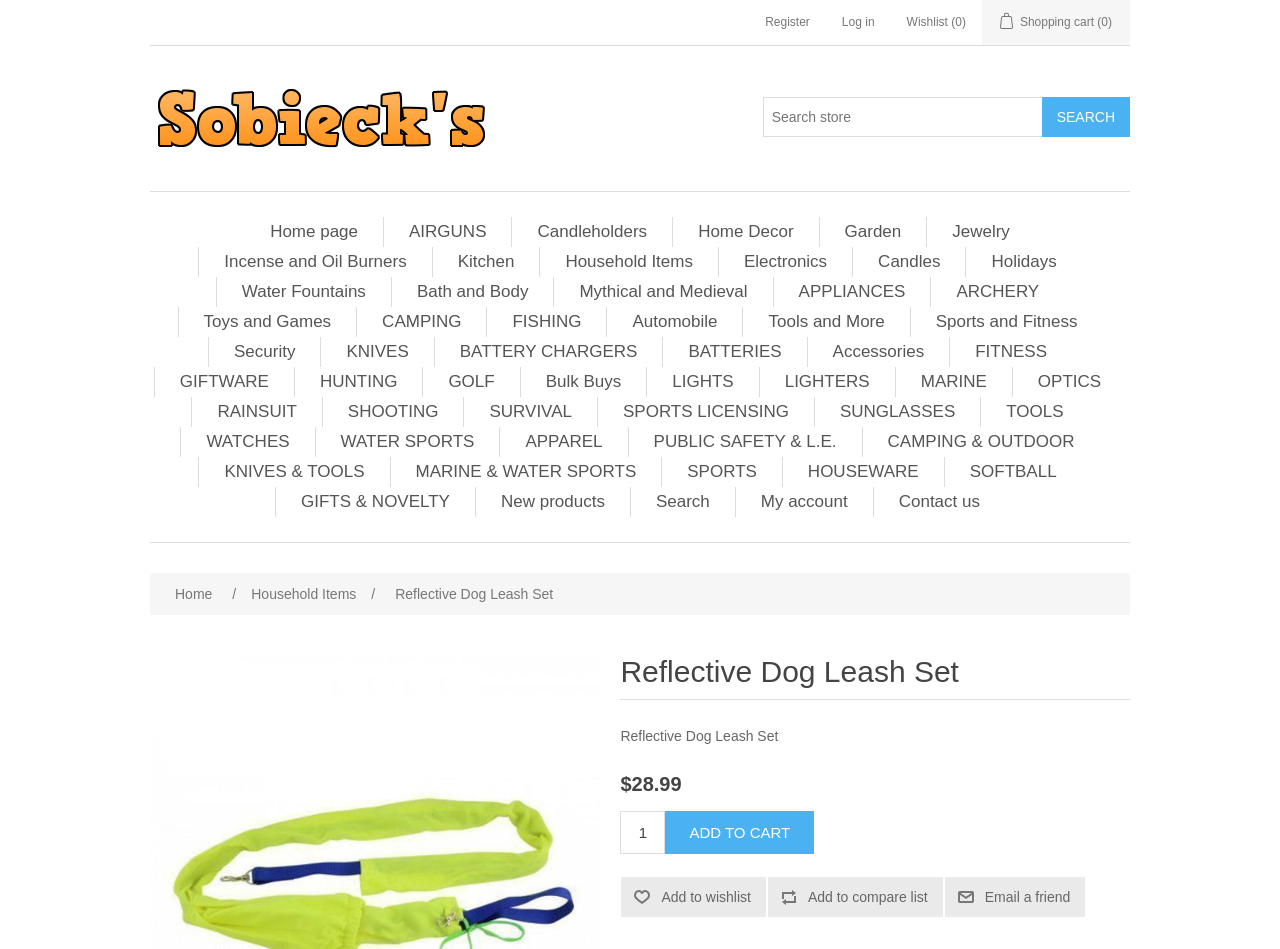Using the information in the image, could you please answer the following question in detail:
What is the text of the heading on the page?

I found the text of the heading by looking at the heading element at the bounding box coordinates [0.485, 0.69, 0.883, 0.726] and found that it contains the text 'Reflective Dog Leash Set'.